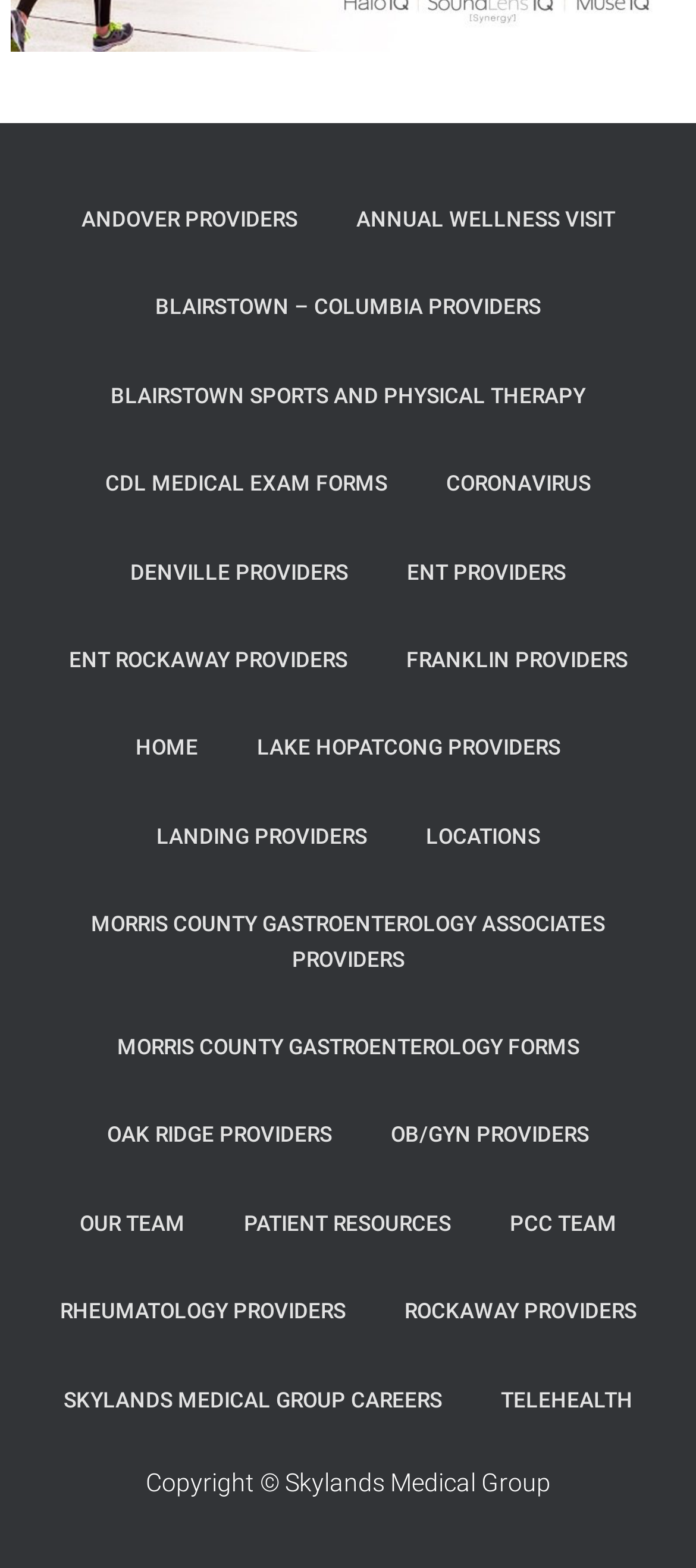What is the last link on the webpage?
Provide a thorough and detailed answer to the question.

By analyzing the bounding box coordinates, I found that the link 'TELEHEALTH' has the largest y2 value, which means it is located at the bottom of the webpage.